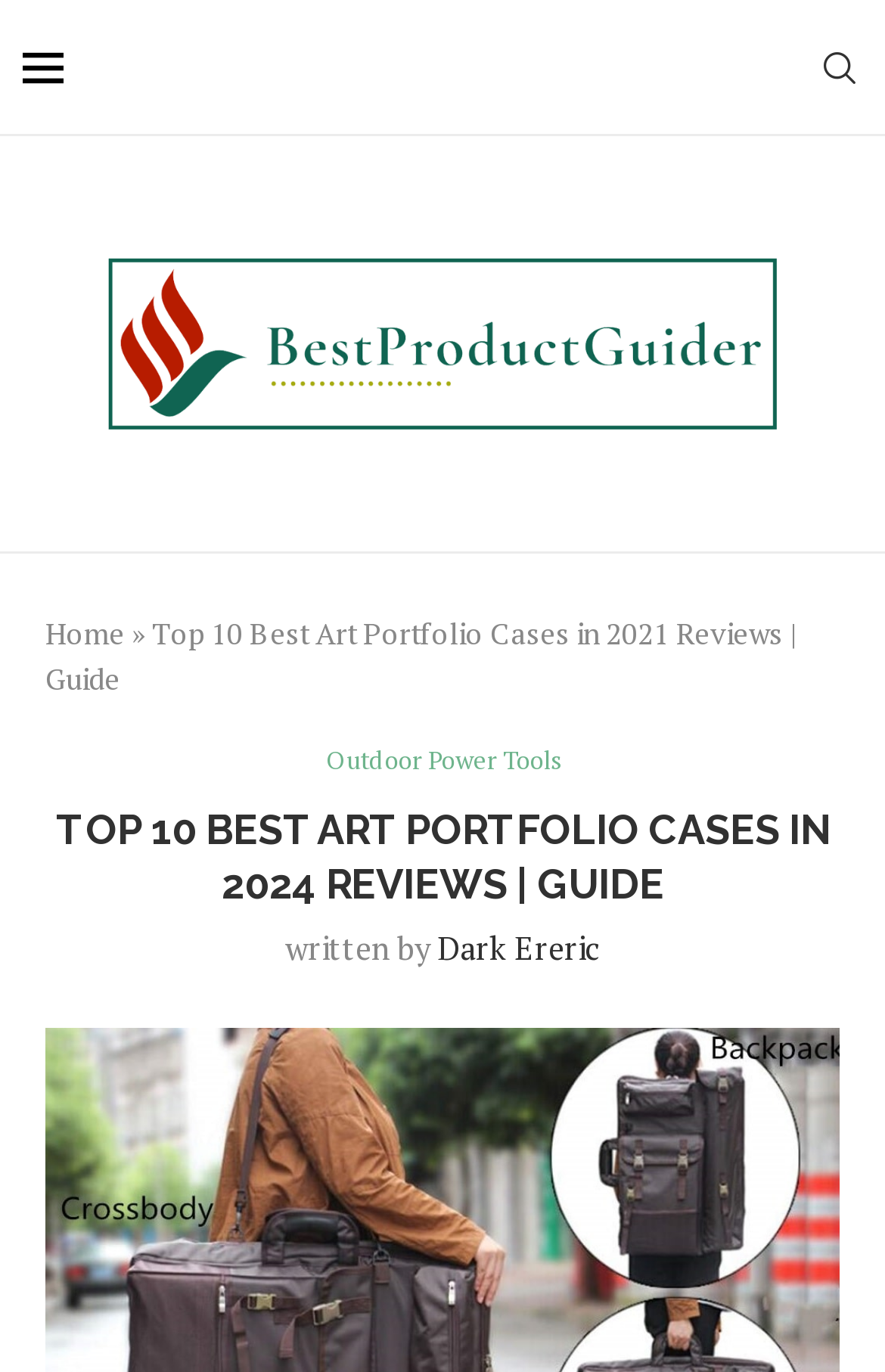Please look at the image and answer the question with a detailed explanation: What is the category of the product reviewed?

Based on the webpage content, specifically the heading 'TOP 10 BEST ART PORTFOLIO CASES IN 2024 REVIEWS | GUIDE', it can be inferred that the product being reviewed belongs to the category of Art Portfolio Cases.